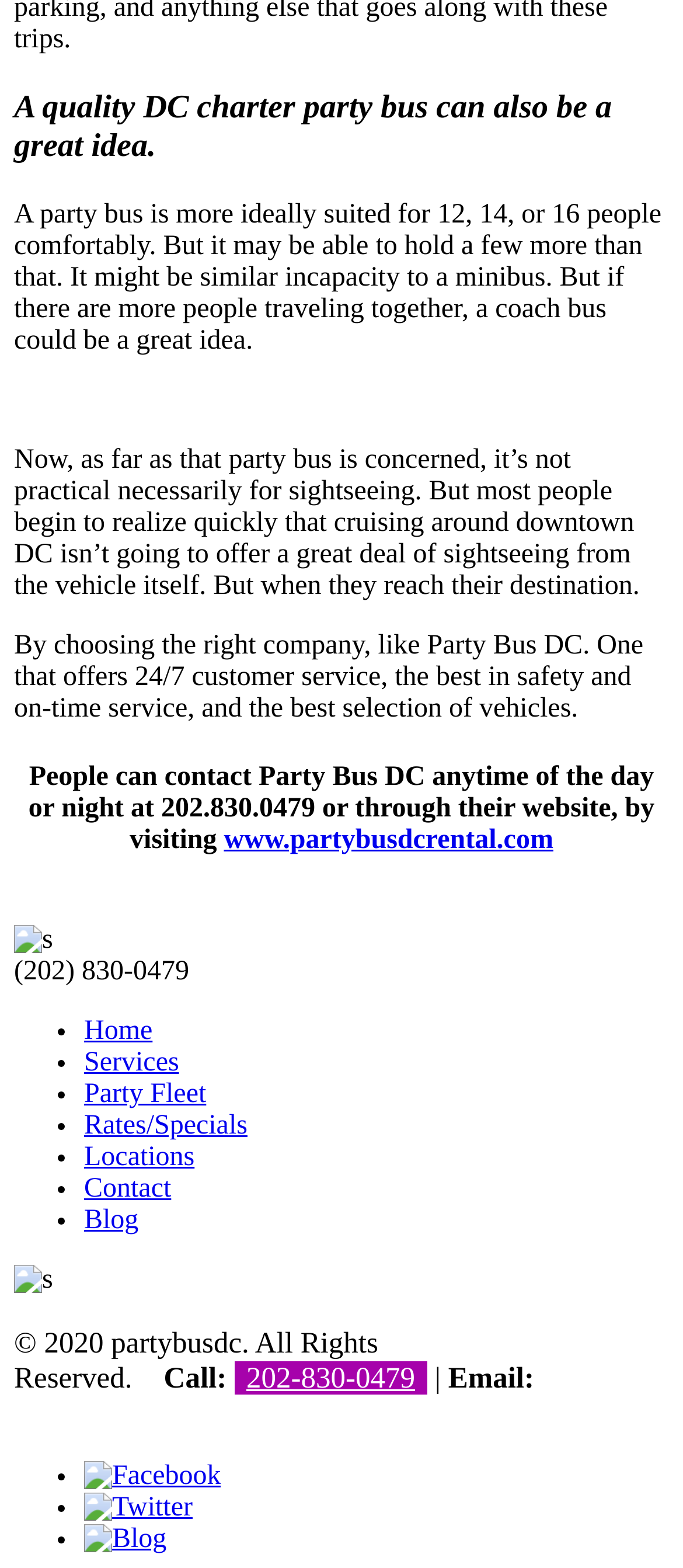Locate the bounding box coordinates of the element to click to perform the following action: 'Visit Party Bus DC's Facebook page'. The coordinates should be given as four float values between 0 and 1, in the form of [left, top, right, bottom].

[0.123, 0.932, 0.324, 0.952]